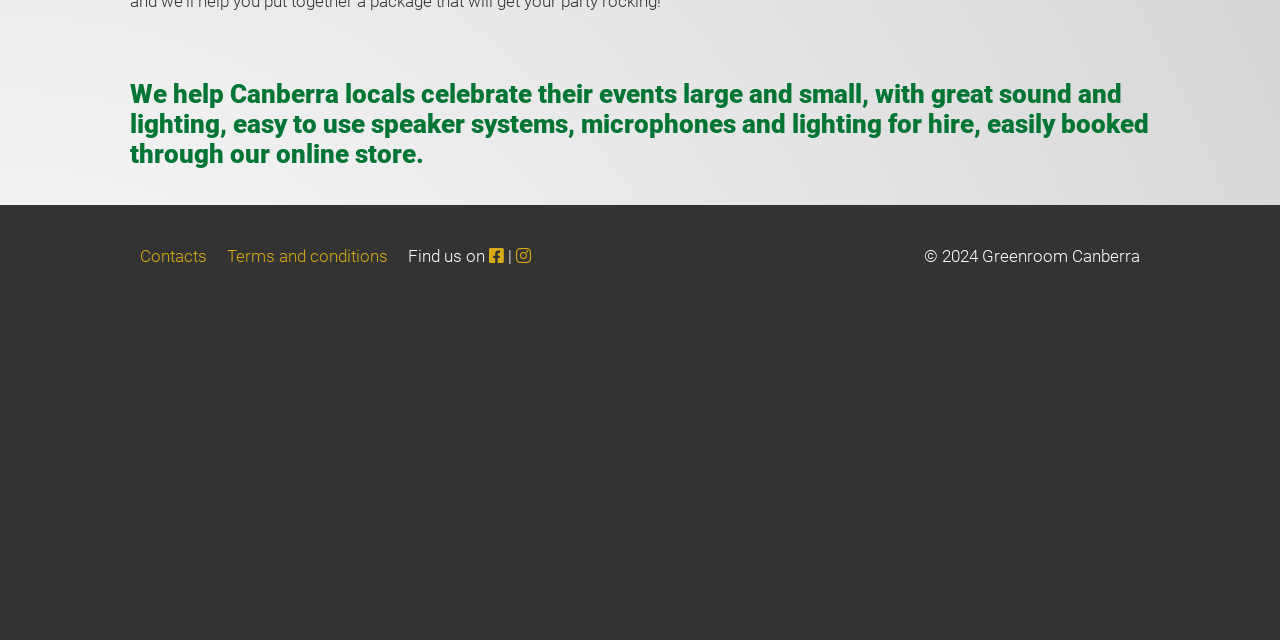Please find the bounding box coordinates in the format (top-left x, top-left y, bottom-right x, bottom-right y) for the given element description. Ensure the coordinates are floating point numbers between 0 and 1. Description: SHIPPING & RETURNS

None